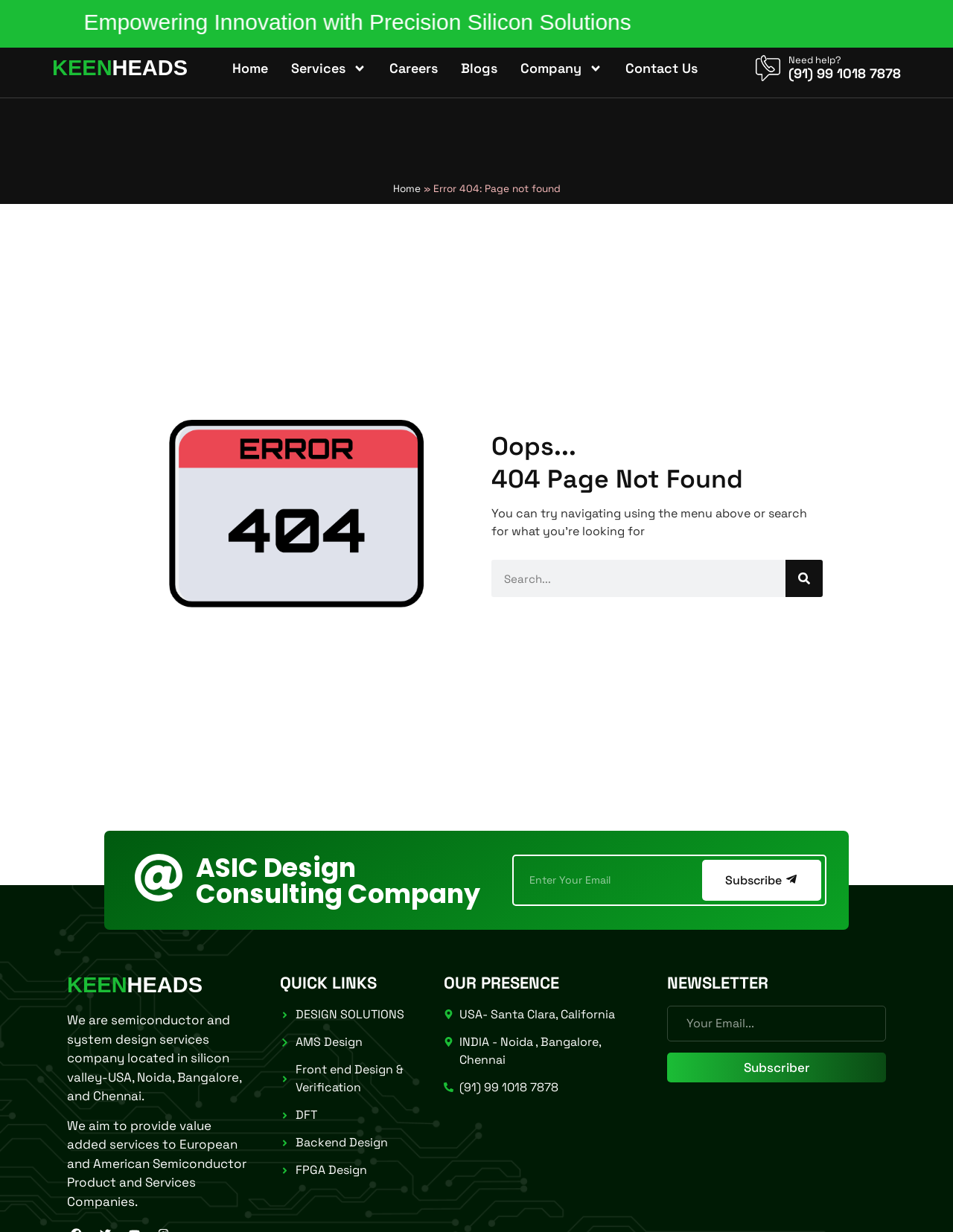Show the bounding box coordinates of the element that should be clicked to complete the task: "Contact Us".

[0.646, 0.045, 0.742, 0.066]